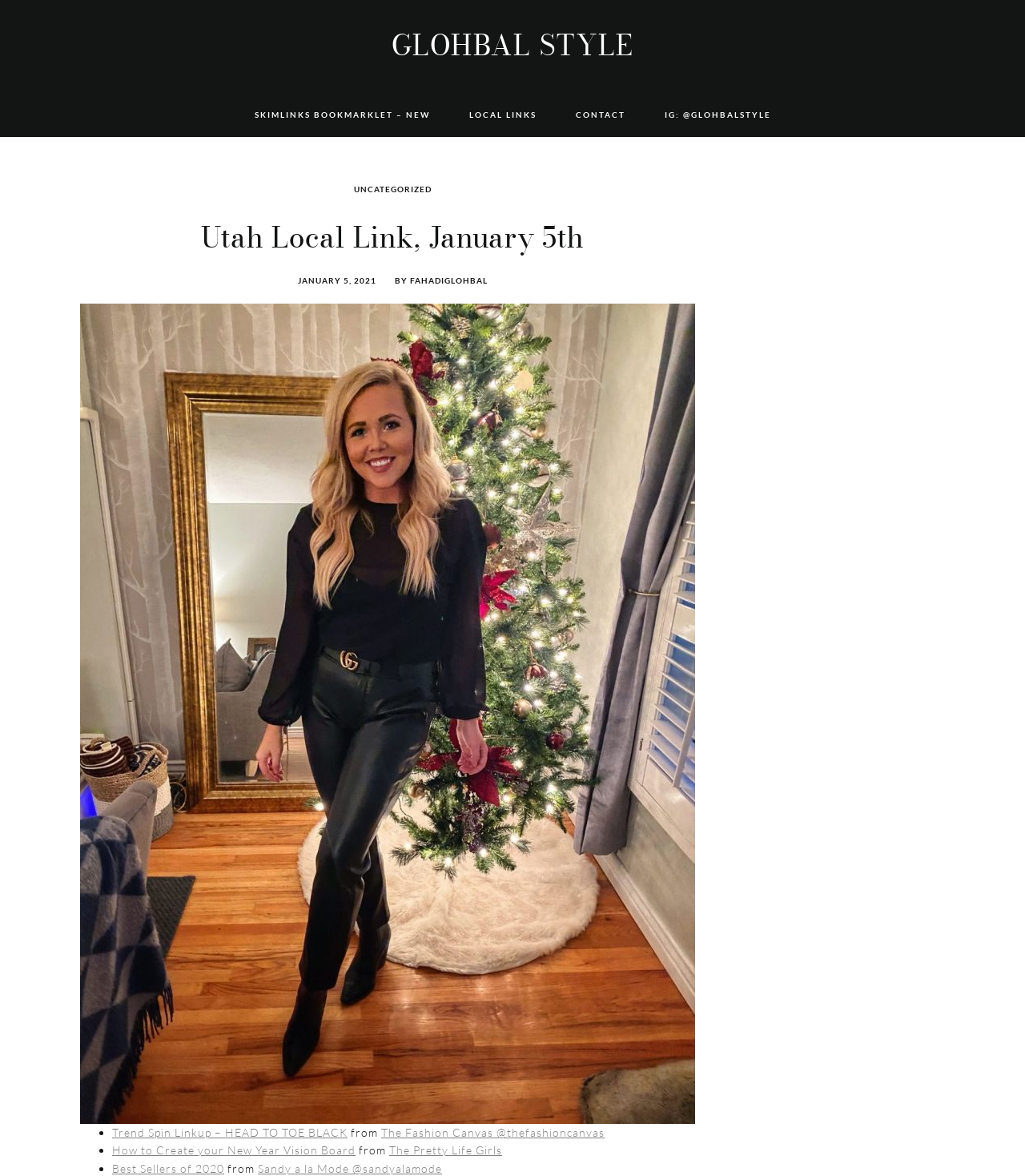Identify the main heading of the webpage and provide its text content.

Utah Local Link, January 5th